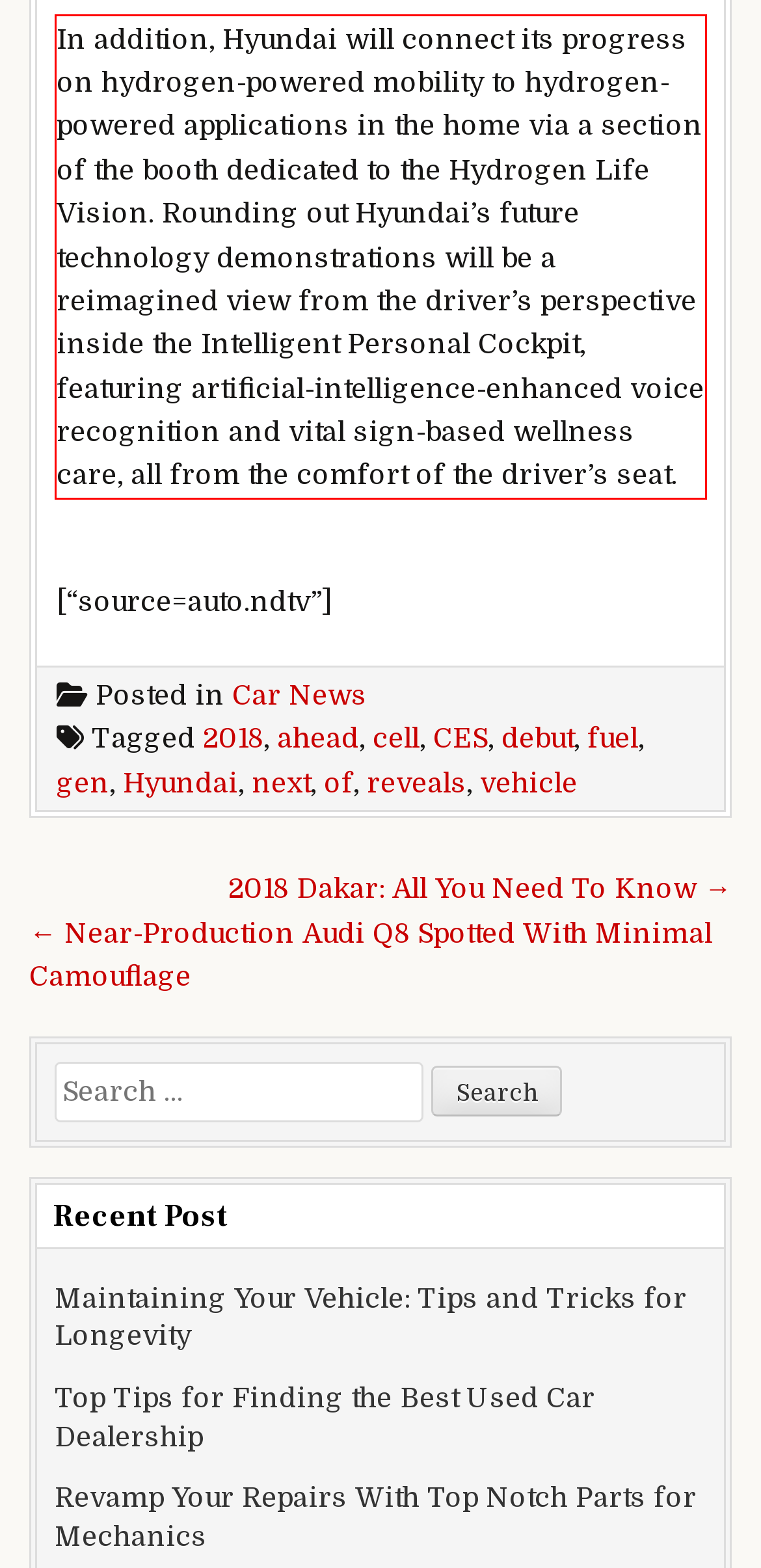Please identify and extract the text from the UI element that is surrounded by a red bounding box in the provided webpage screenshot.

In addition, Hyundai will connect its progress on hydrogen-powered mobility to hydrogen-powered applications in the home via a section of the booth dedicated to the Hydrogen Life Vision. Rounding out Hyundai’s future technology demonstrations will be a reimagined view from the driver’s perspective inside the Intelligent Personal Cockpit, featuring artificial-intelligence-enhanced voice recognition and vital sign-based wellness care, all from the comfort of the driver’s seat.